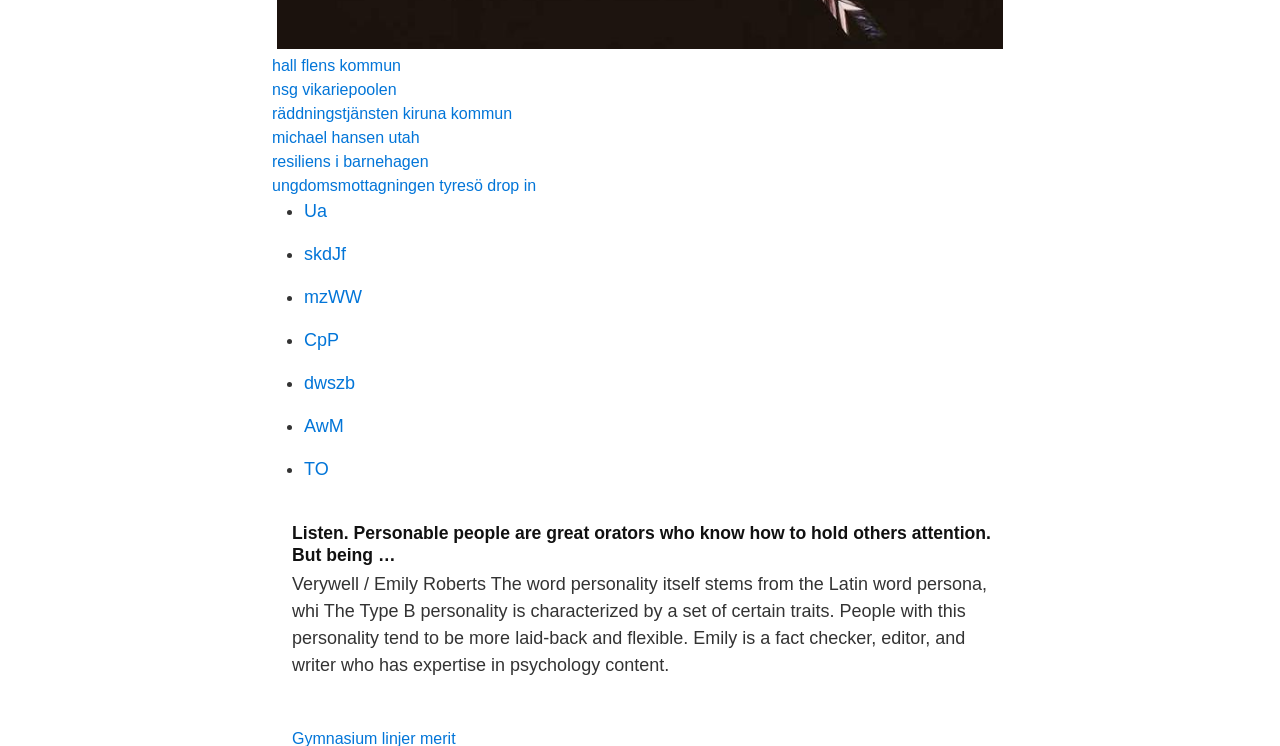What is the characteristic of people with Type B personality?
Look at the screenshot and give a one-word or phrase answer.

Laid-back and flexible